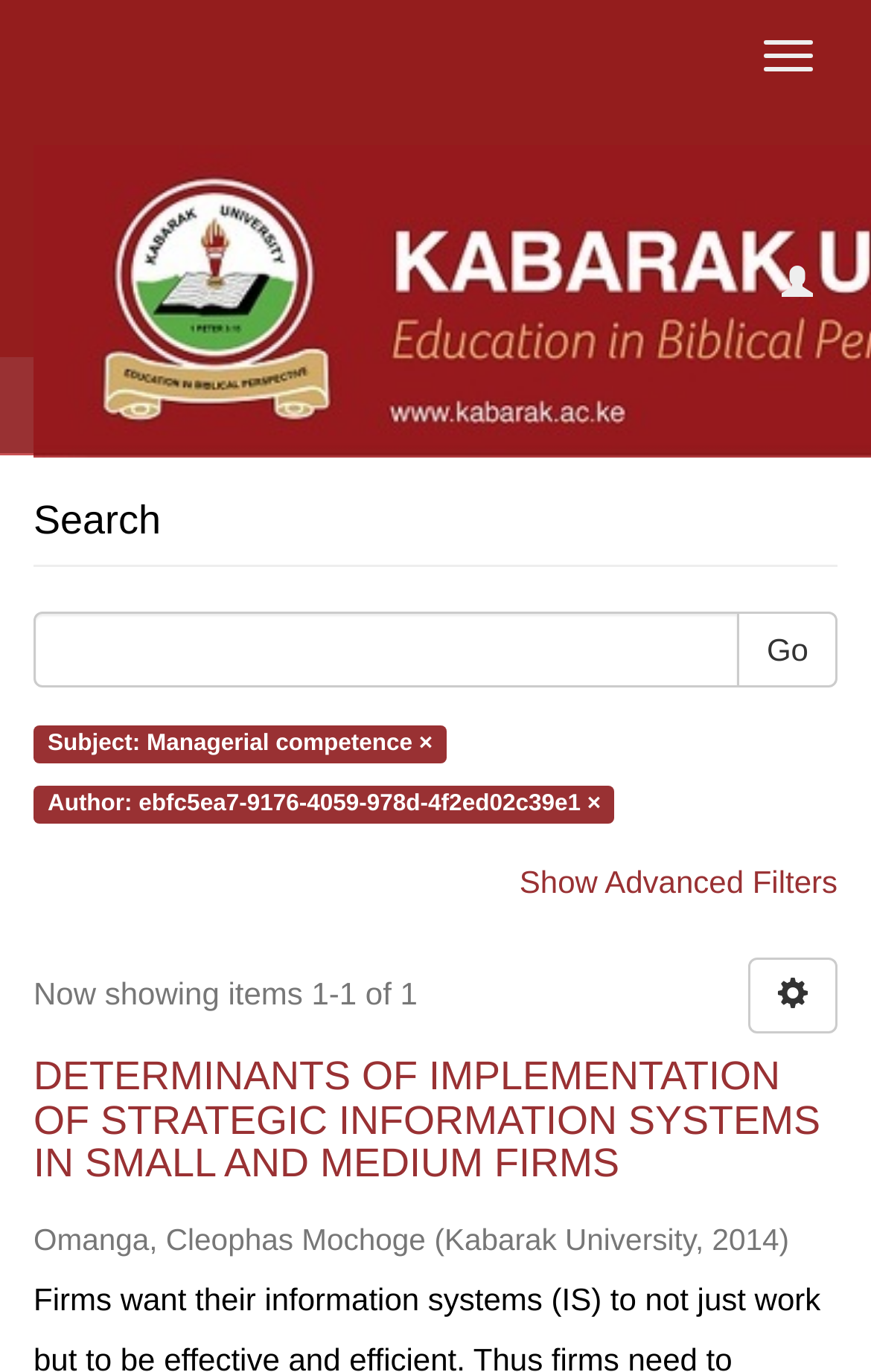What is the year of publication of the research paper?
Please provide a detailed and thorough answer to the question.

I found the year of publication by looking at the text '2014' which is displayed below the title of the research paper.